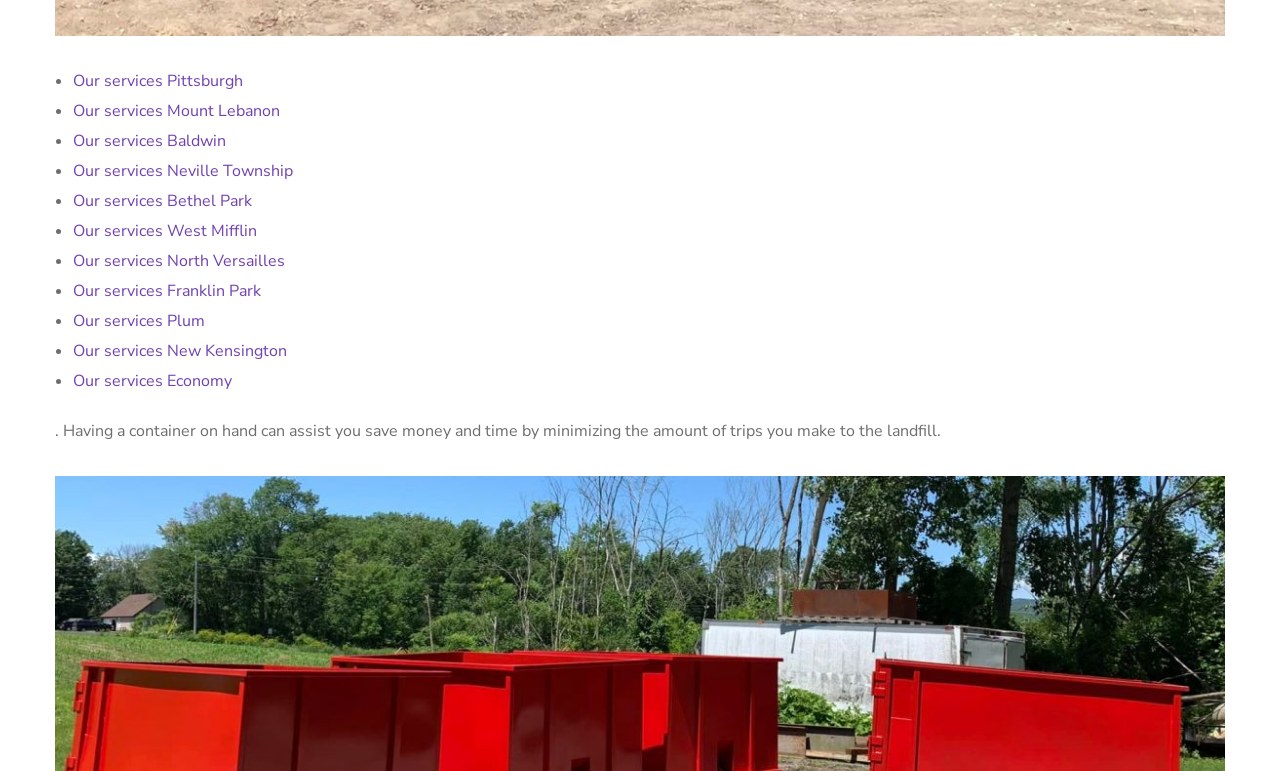Select the bounding box coordinates of the element I need to click to carry out the following instruction: "Click on Our services Pittsburgh".

[0.057, 0.091, 0.19, 0.12]